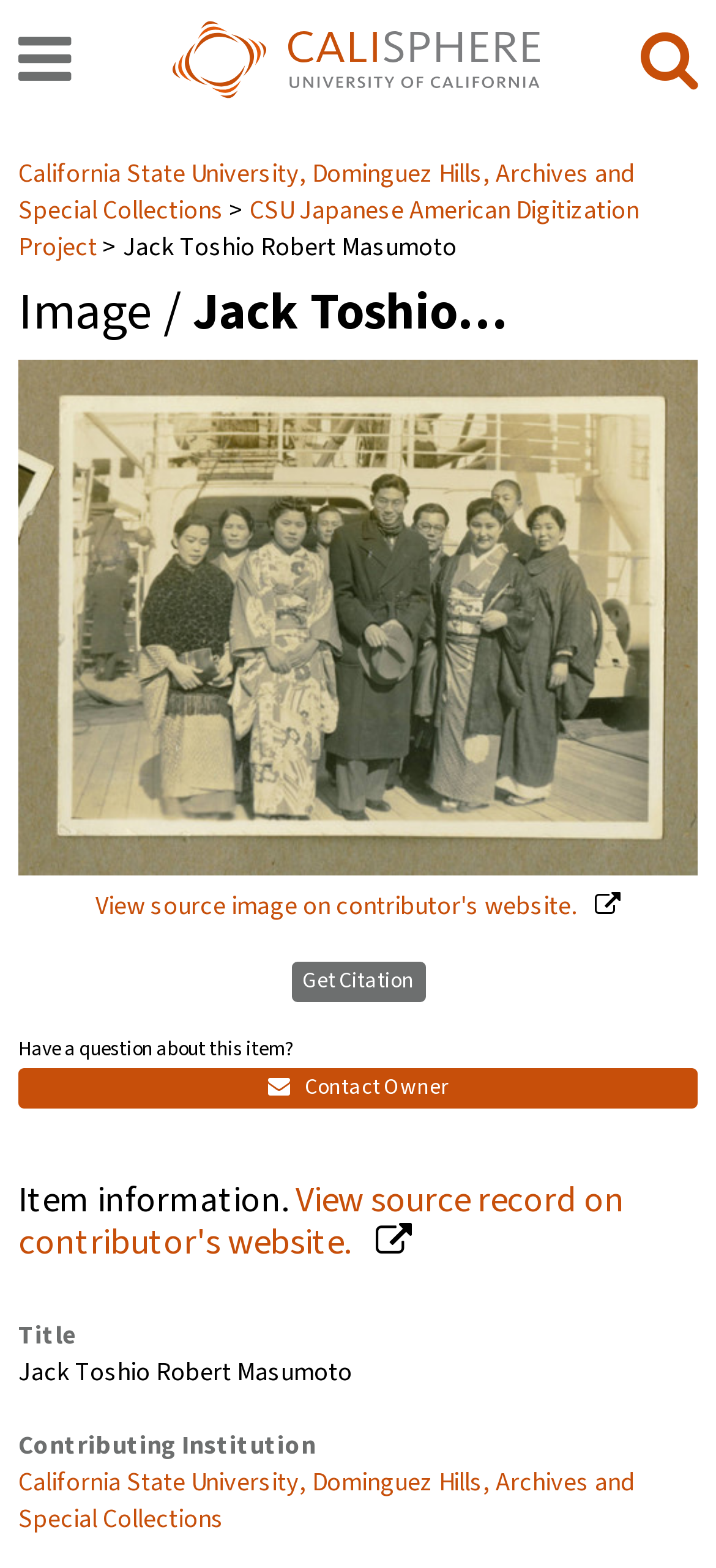Identify the text that serves as the heading for the webpage and generate it.

Image / Jack Toshio…